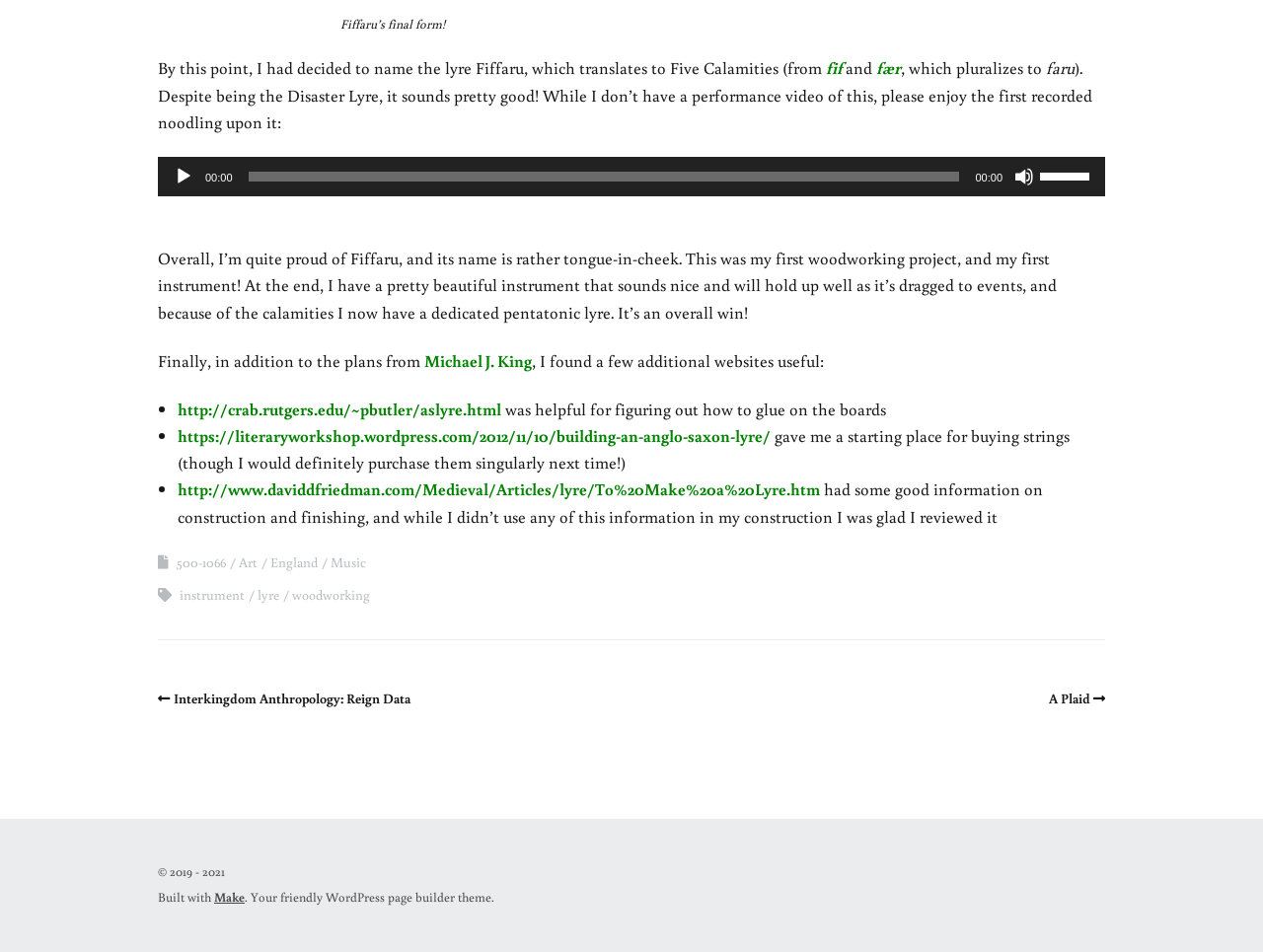Please identify the bounding box coordinates of the area that needs to be clicked to follow this instruction: "Go to the Interkingdom Anthropology: Reign Data page".

[0.125, 0.724, 0.325, 0.743]